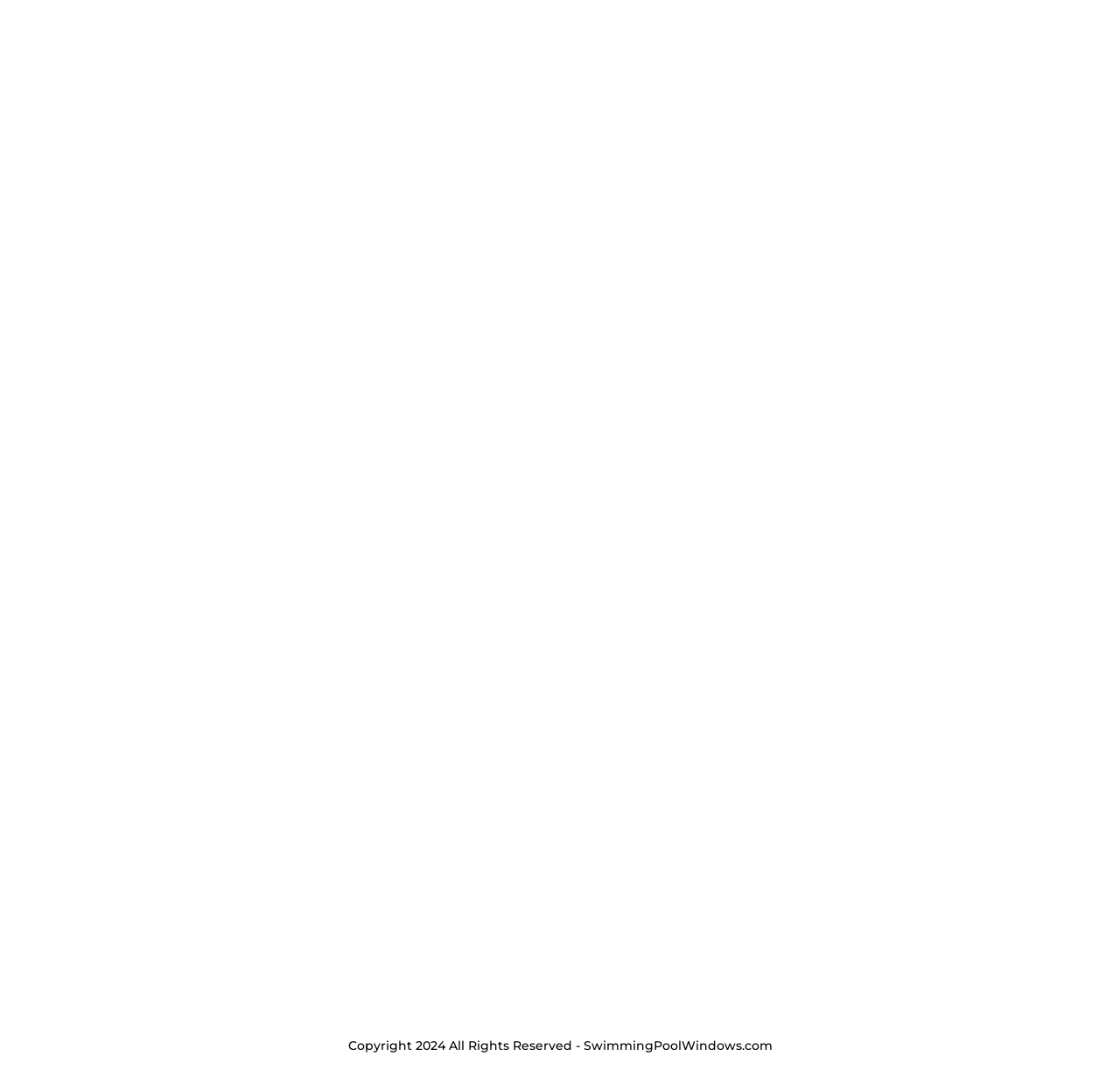Locate the bounding box of the UI element based on this description: "CLICK HERE". Provide four float numbers between 0 and 1 as [left, top, right, bottom].

[0.039, 0.666, 0.245, 0.724]